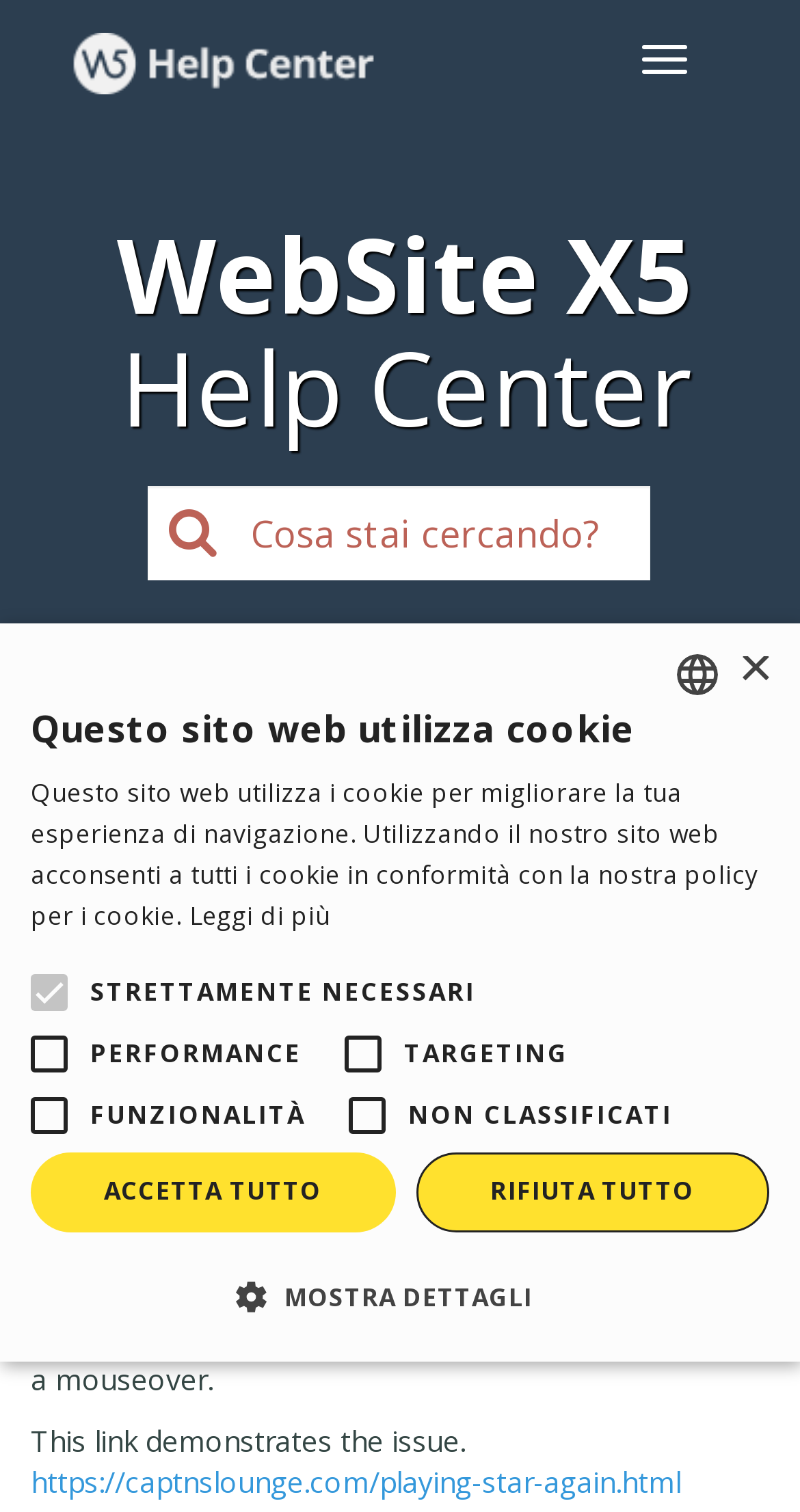Please determine the bounding box of the UI element that matches this description: Nigel A.. The coordinates should be given as (top-left x, top-left y, bottom-right x, bottom-right y), with all values between 0 and 1.

[0.169, 0.603, 0.295, 0.629]